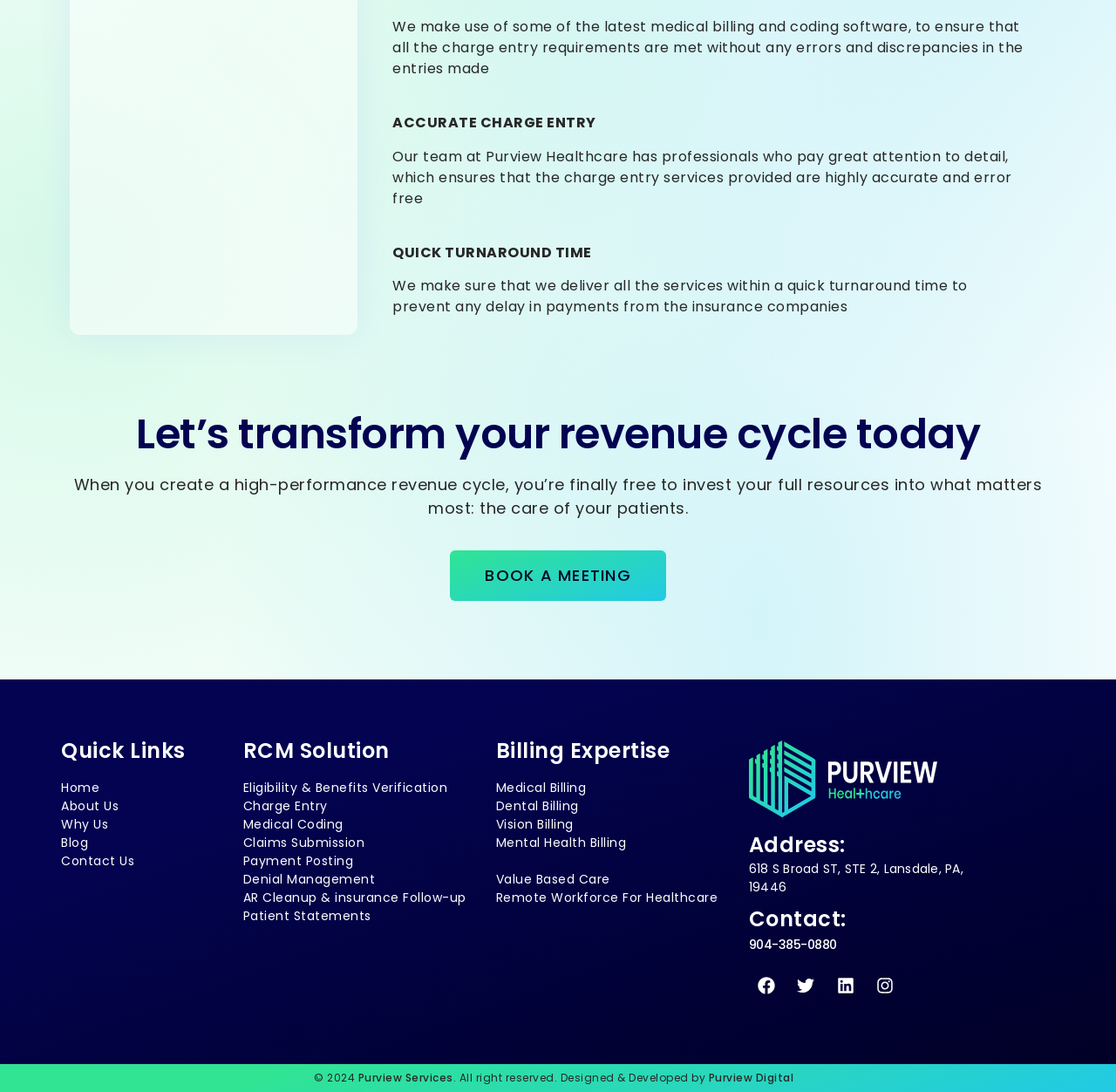Determine the bounding box coordinates of the UI element described by: "Mental Health Billing".

[0.444, 0.763, 0.655, 0.78]